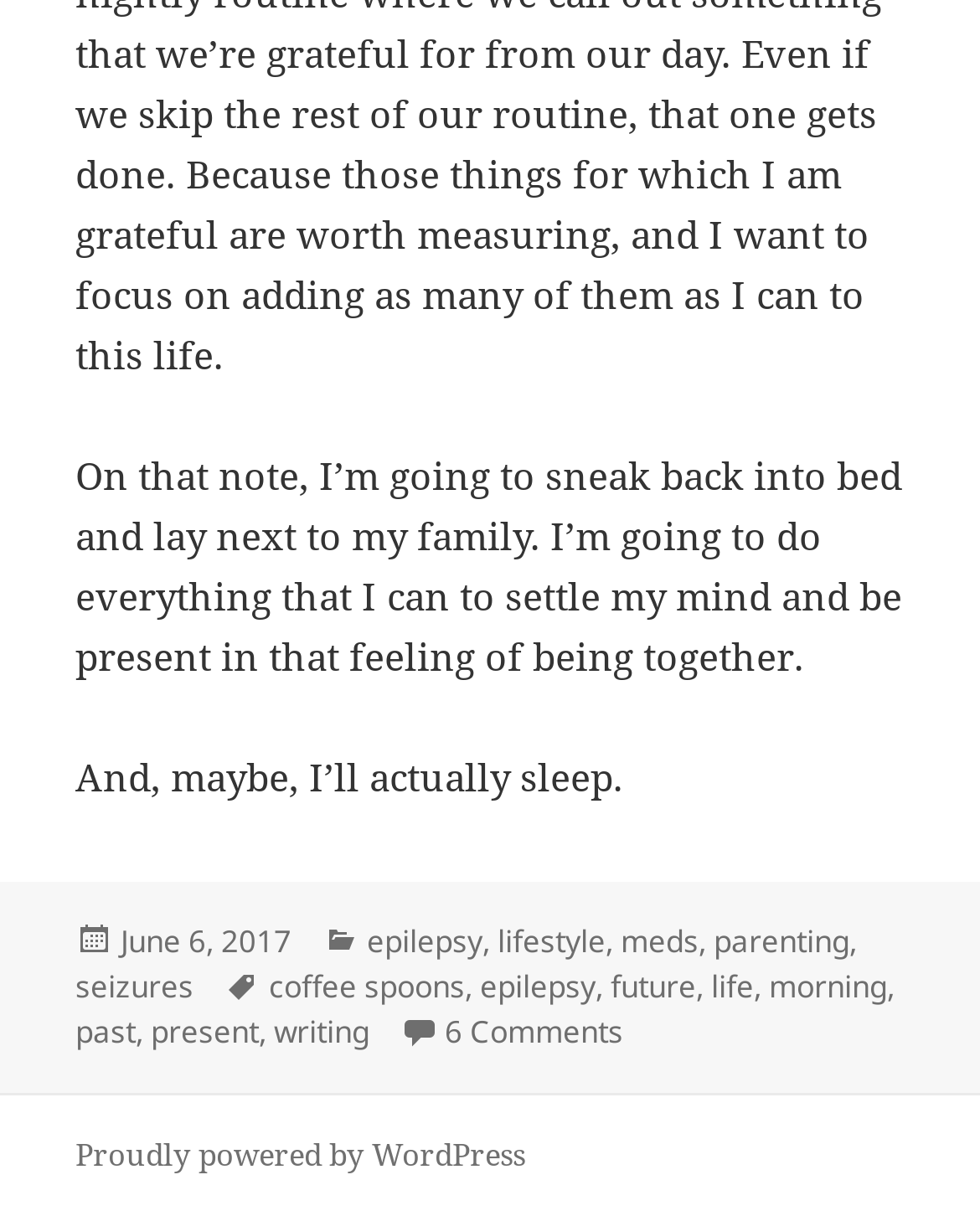Predict the bounding box for the UI component with the following description: "Proudly powered by WordPress".

[0.077, 0.932, 0.536, 0.969]